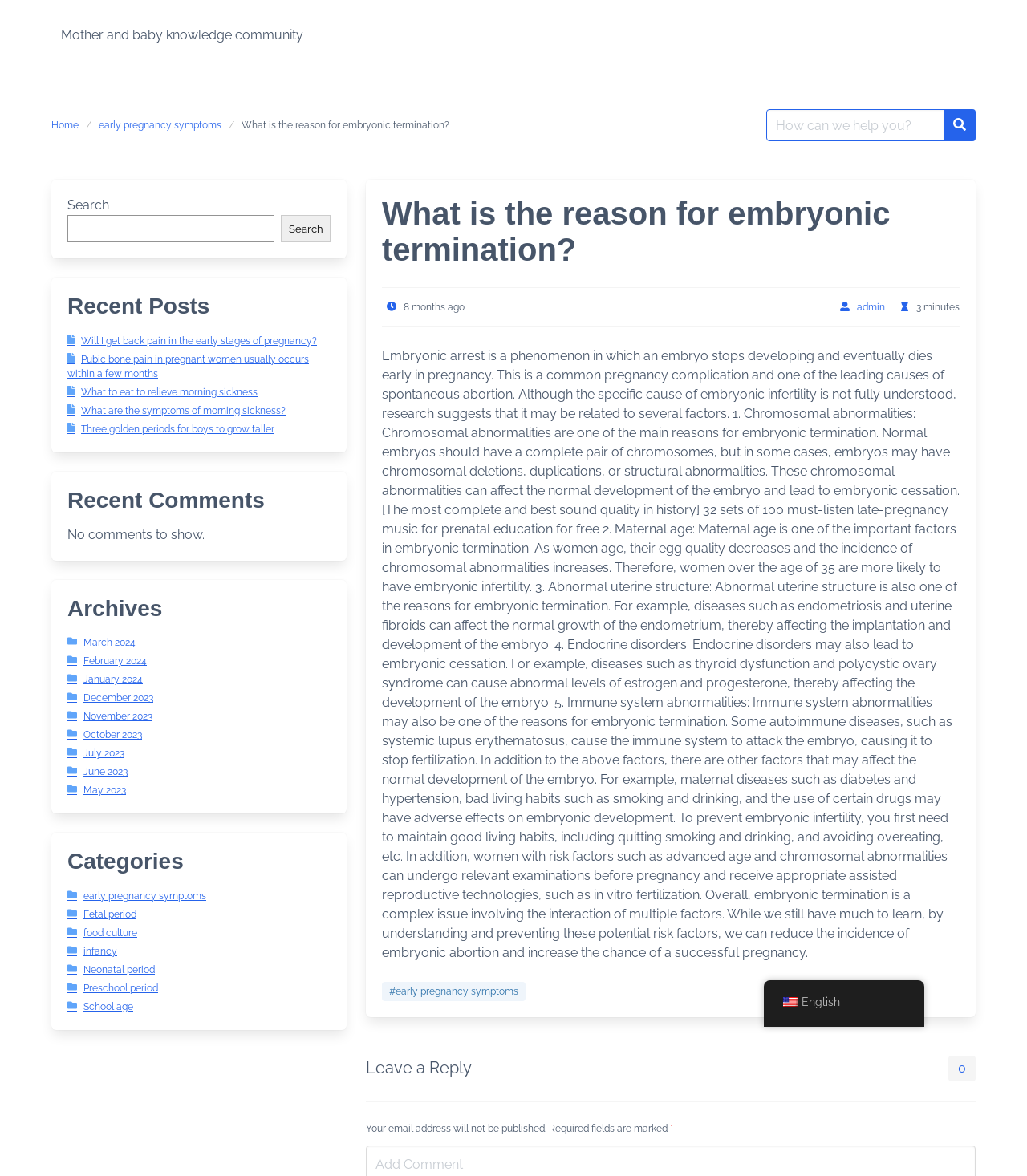Predict the bounding box coordinates of the area that should be clicked to accomplish the following instruction: "Search for a topic". The bounding box coordinates should consist of four float numbers between 0 and 1, i.e., [left, top, right, bottom].

[0.745, 0.093, 0.92, 0.12]